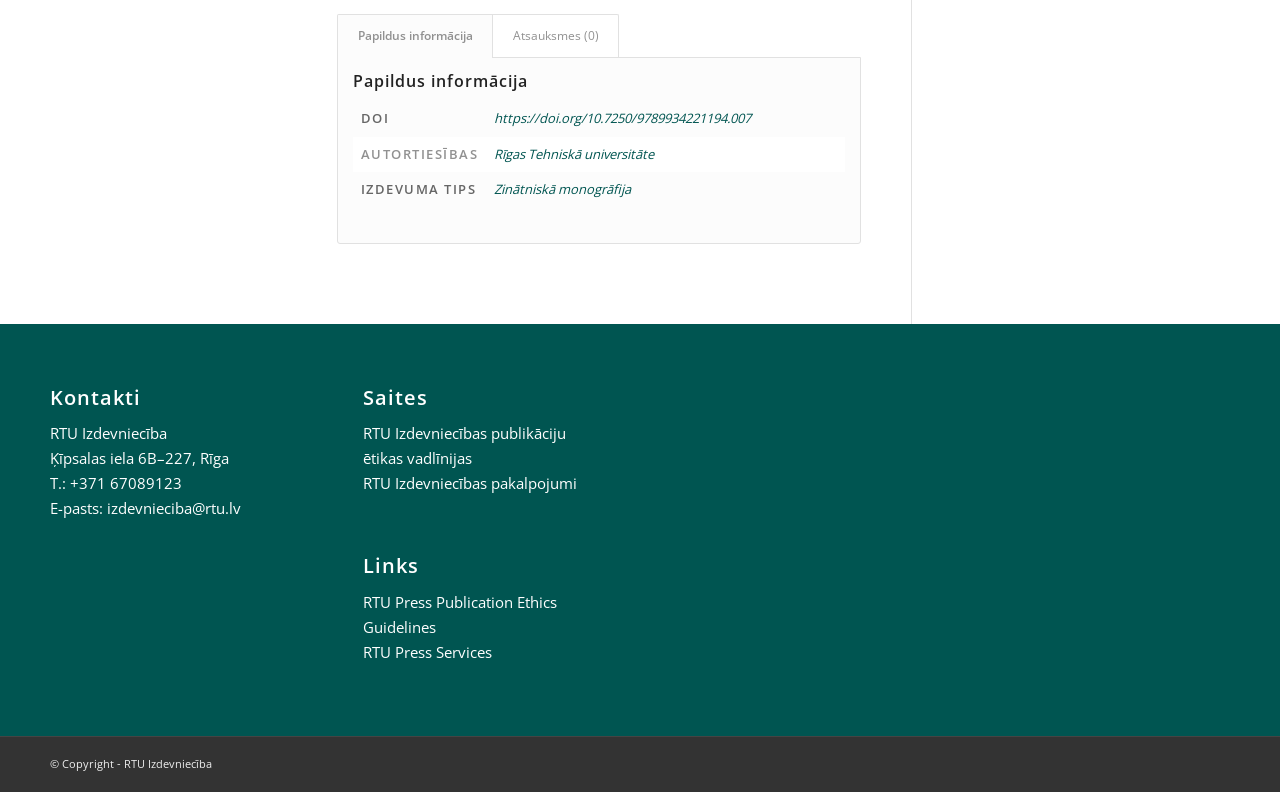What type of publication is this?
Using the visual information, answer the question in a single word or phrase.

Zinātniskā monogrāfija